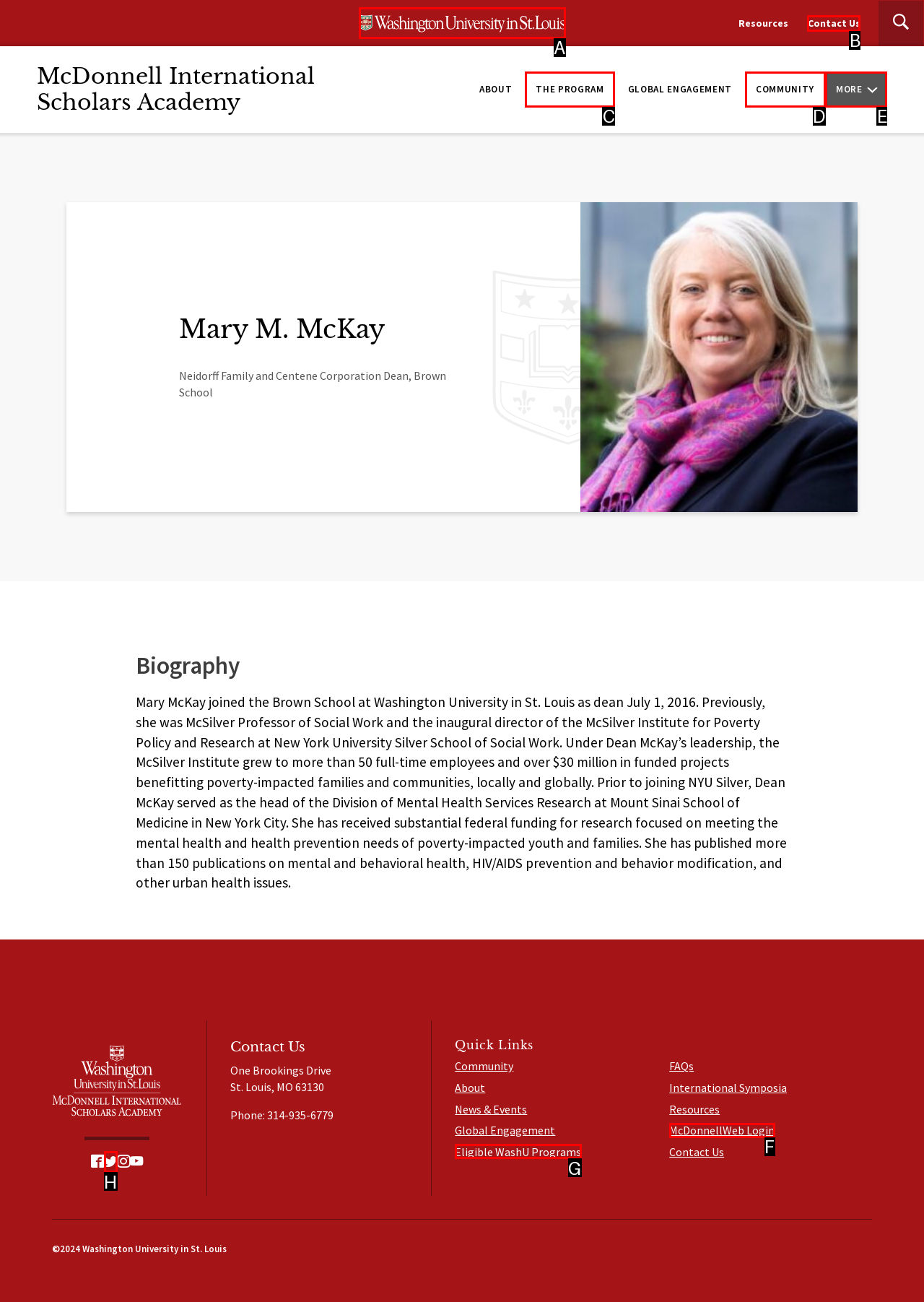Identify the correct UI element to click for this instruction: Contact Us
Respond with the appropriate option's letter from the provided choices directly.

B